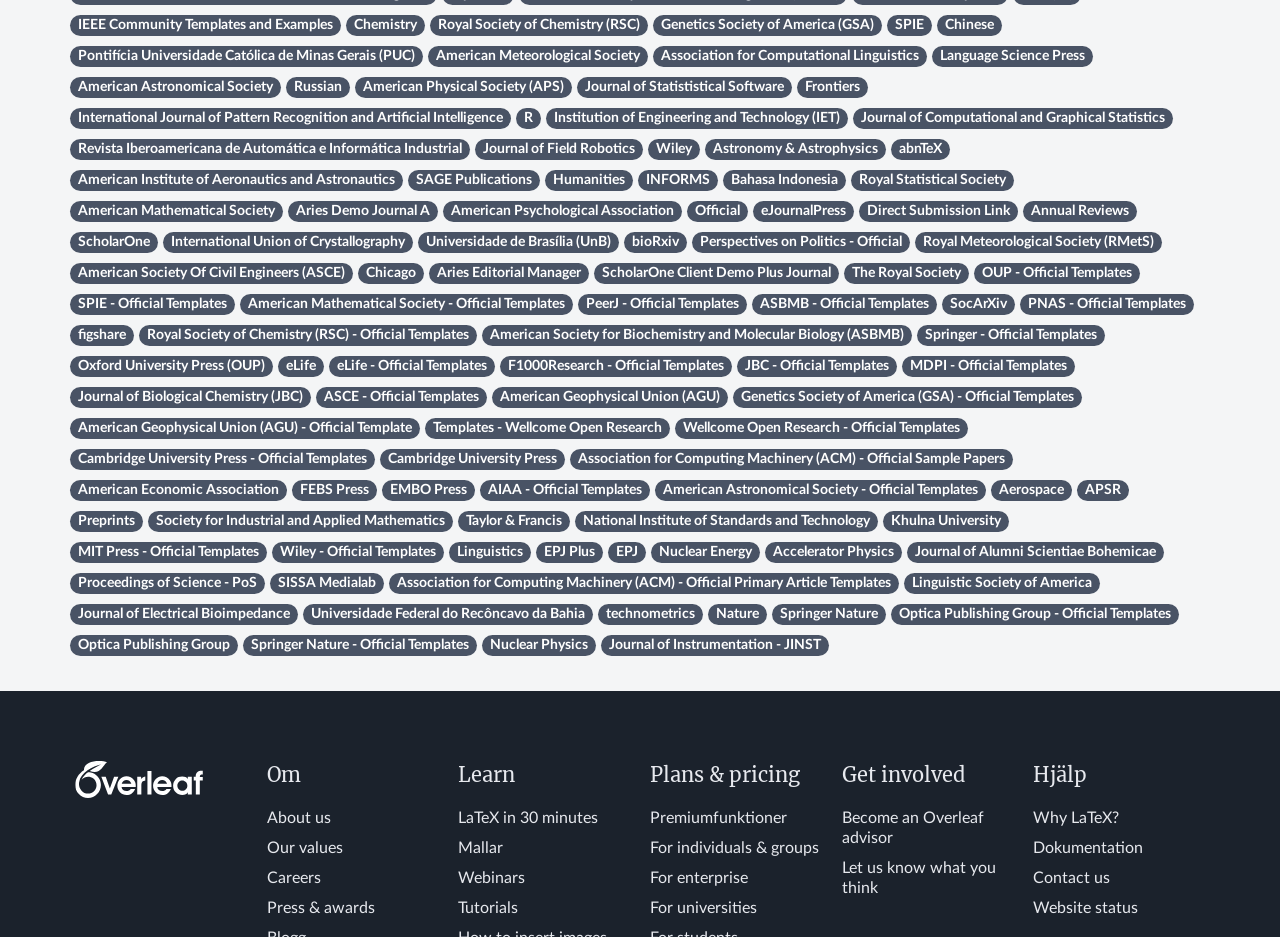How many links are on this webpage?
Based on the screenshot, provide your answer in one word or phrase.

155